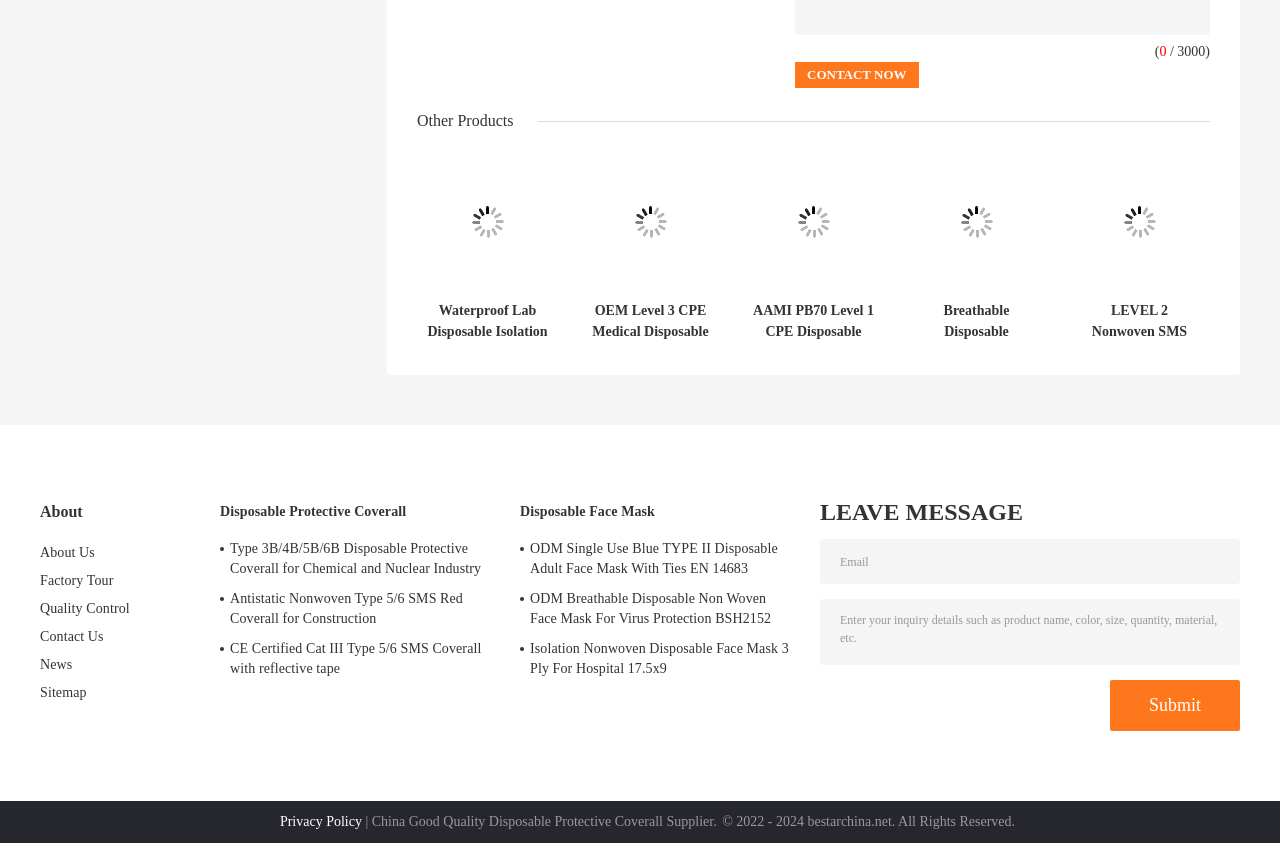Determine the bounding box for the described UI element: "News".

[0.031, 0.78, 0.056, 0.797]